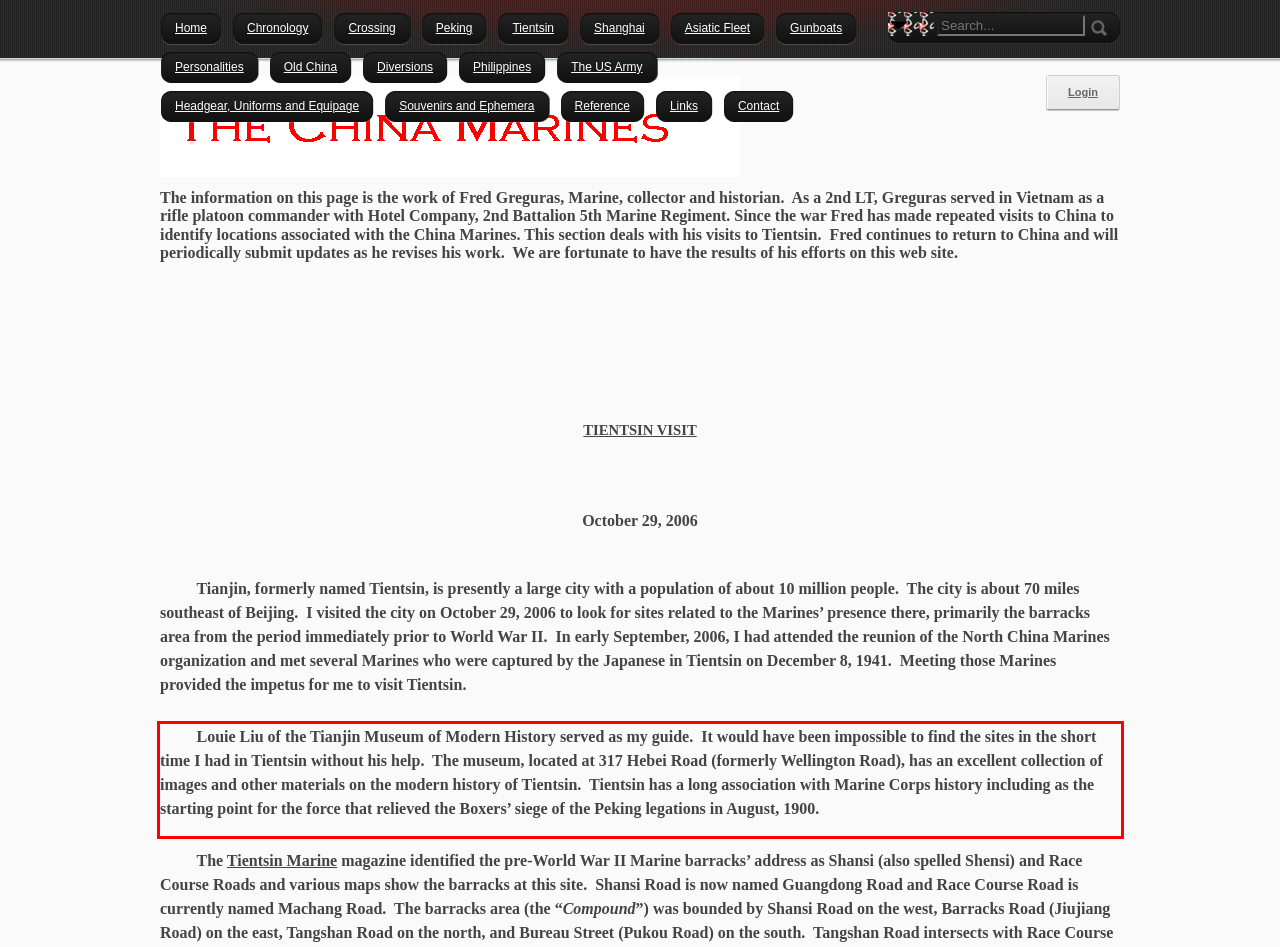Analyze the screenshot of a webpage where a red rectangle is bounding a UI element. Extract and generate the text content within this red bounding box.

Louie Liu of the Tianjin Museum of Modern History served as my guide. It would have been impossible to find the sites in the short time I had in Tientsin without his help. The museum, located at 317 Hebei Road (formerly Wellington Road), has an excellent collection of images and other materials on the modern history of Tientsin. Tientsin has a long association with Marine Corps history including as the starting point for the force that relieved the Boxers’ siege of the Peking legations in August, 1900.